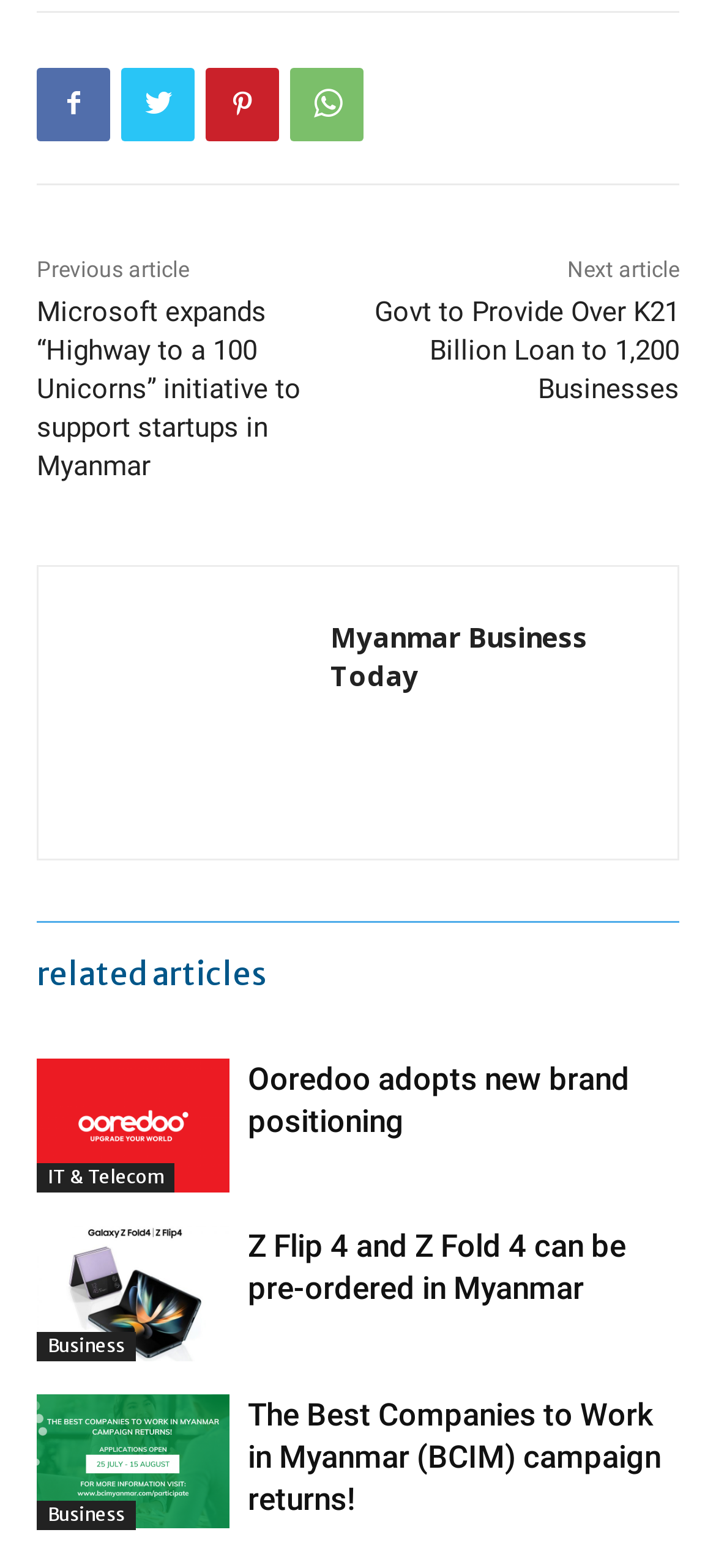Locate the bounding box coordinates of the element that needs to be clicked to carry out the instruction: "Learn more about Ooredoo adopting new brand positioning". The coordinates should be given as four float numbers ranging from 0 to 1, i.e., [left, top, right, bottom].

[0.346, 0.675, 0.936, 0.729]